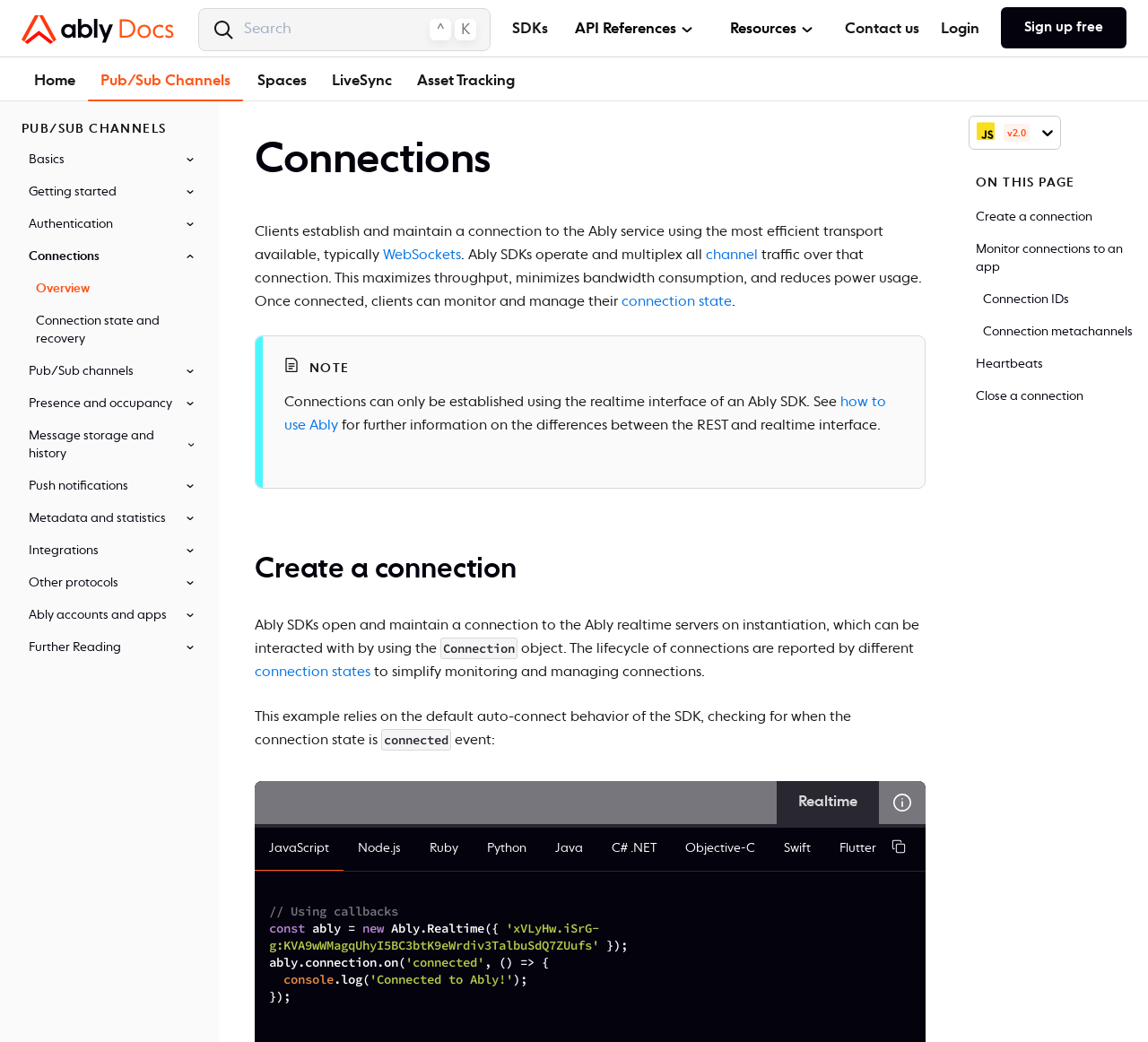Please provide a detailed answer to the question below by examining the image:
How many links are there in the top menu?

The top menu contains links to 'Home', 'Pub/Sub Channels', 'Spaces', 'LiveSync', 'Asset Tracking', 'SDKs', and 'Contact us', totaling 7 links.